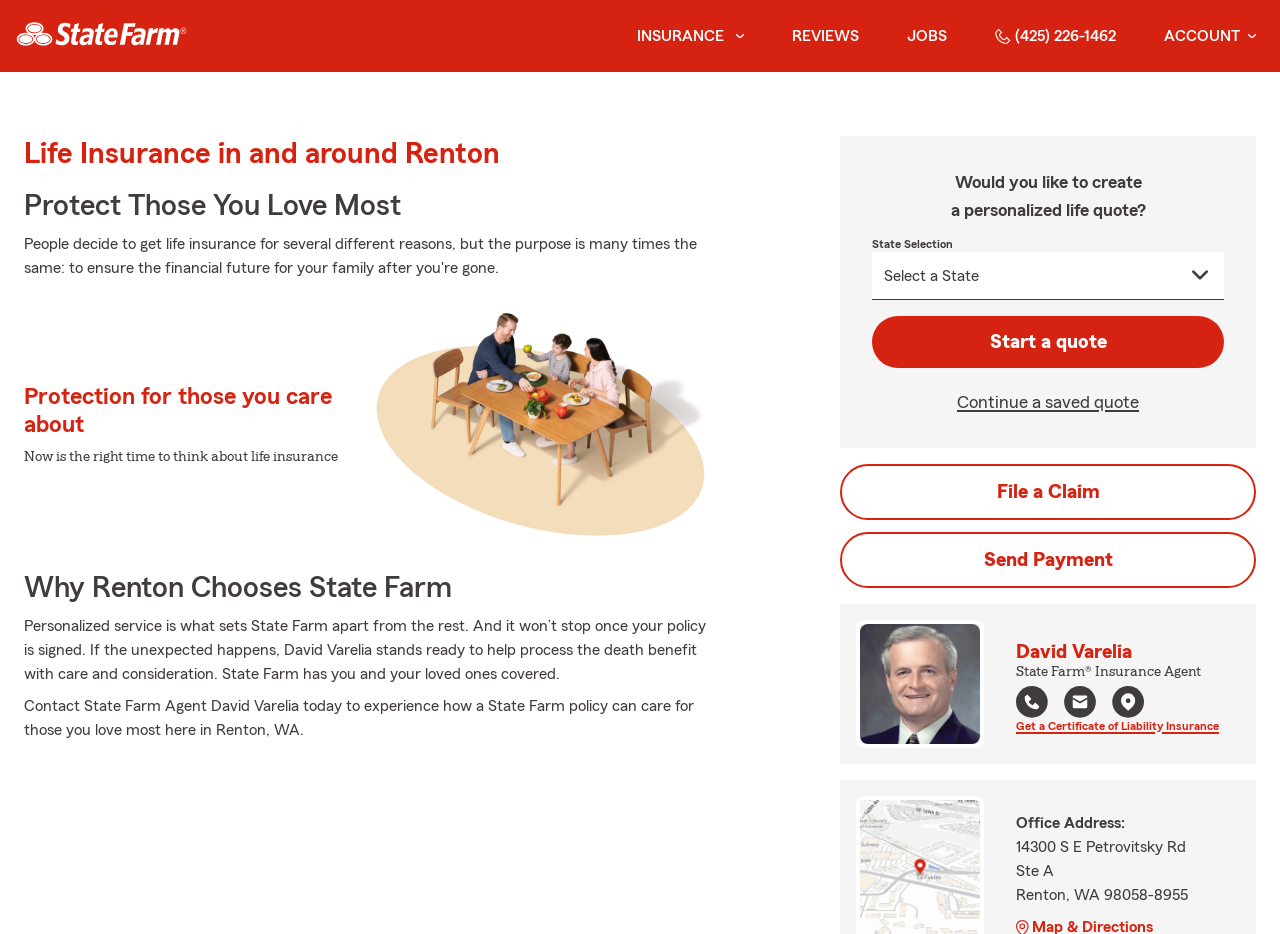What can you do with the 'Start a quote' button?
Answer the question with a single word or phrase derived from the image.

Create a personalized life quote